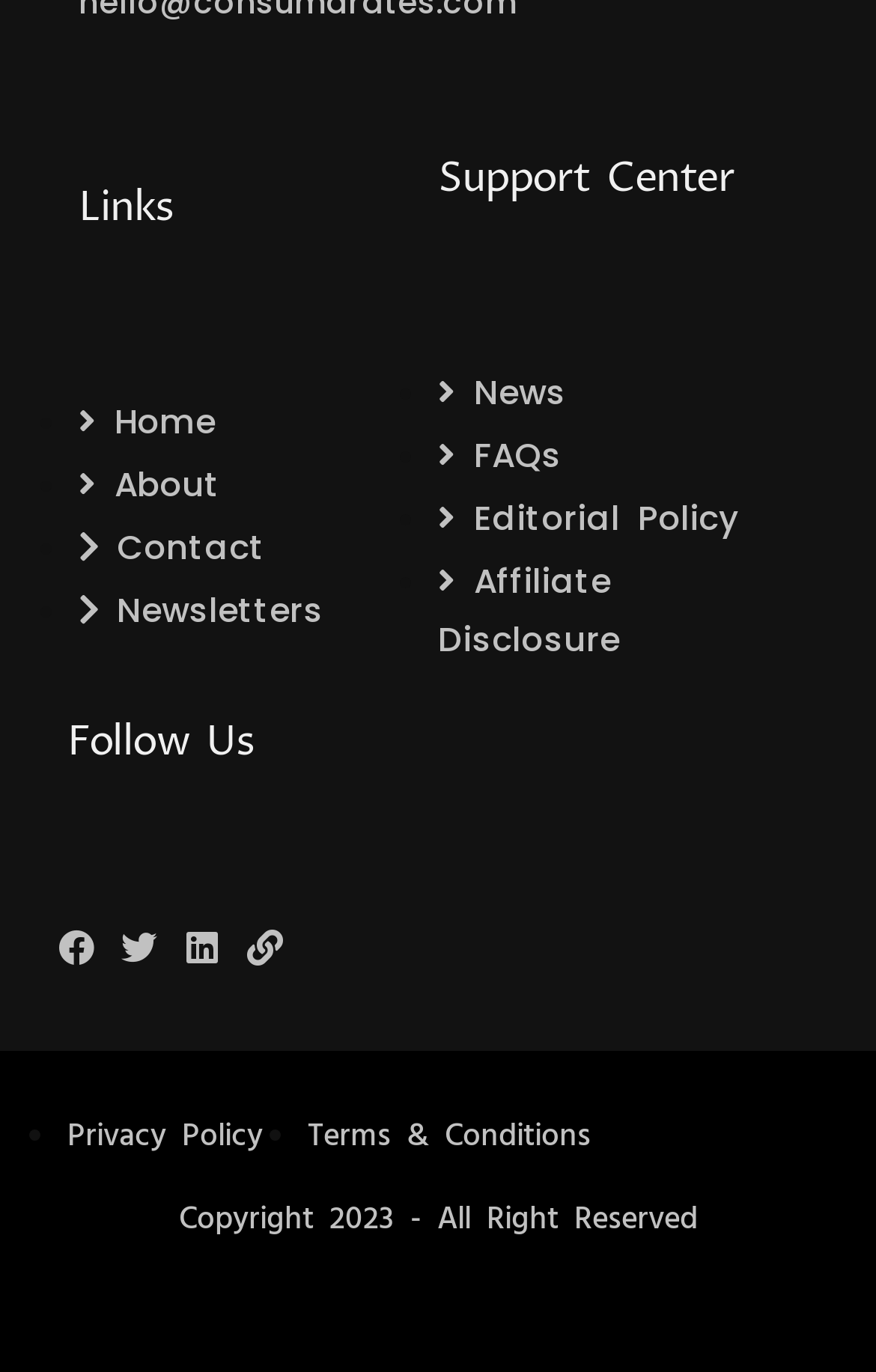Please give a one-word or short phrase response to the following question: 
What is the first link in the top-left section?

Home